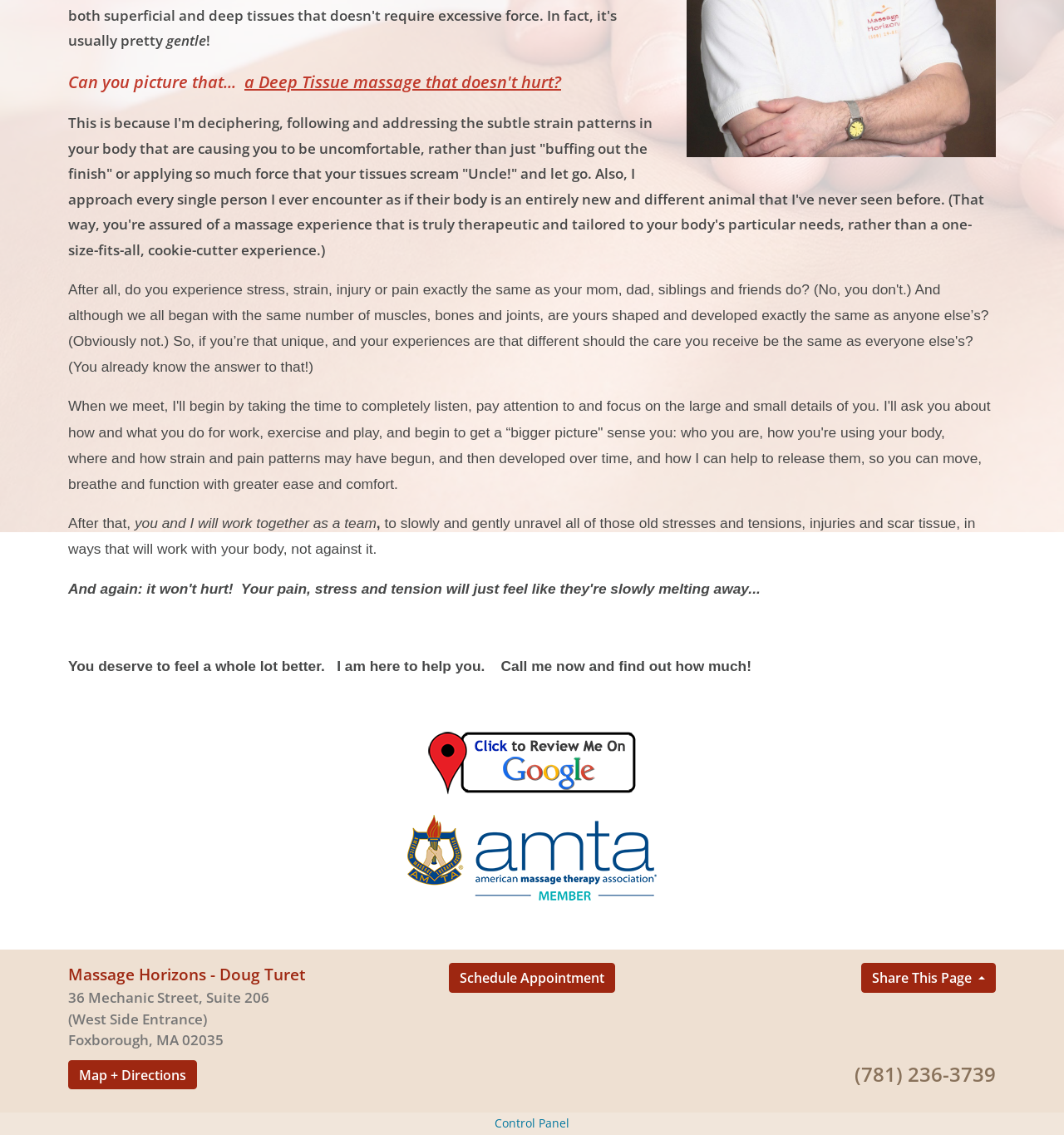From the given element description: "Map + Directions", find the bounding box for the UI element. Provide the coordinates as four float numbers between 0 and 1, in the order [left, top, right, bottom].

[0.064, 0.934, 0.185, 0.96]